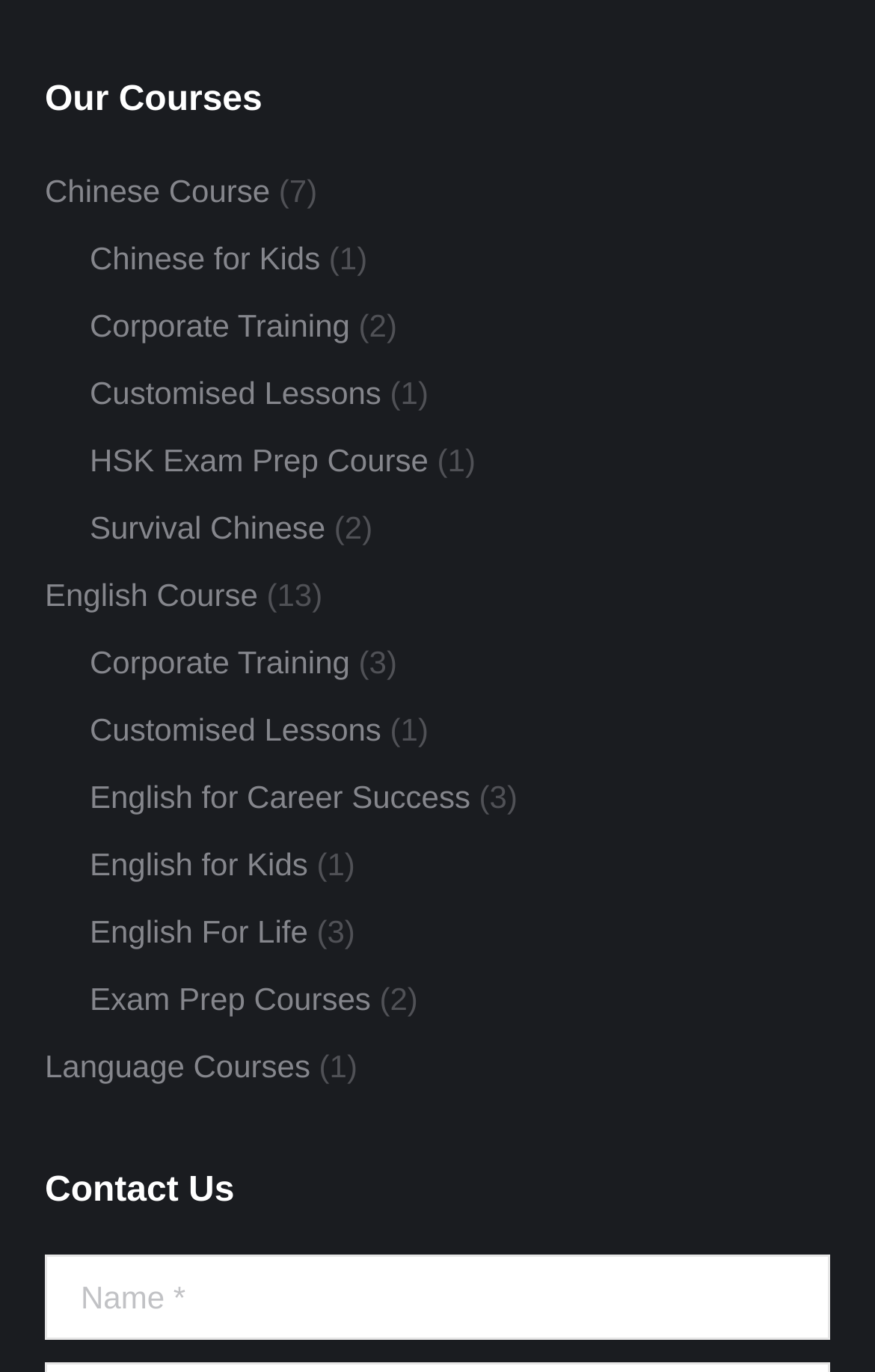Please provide a one-word or phrase answer to the question: 
What is the purpose of the textbox at the bottom?

Enter name